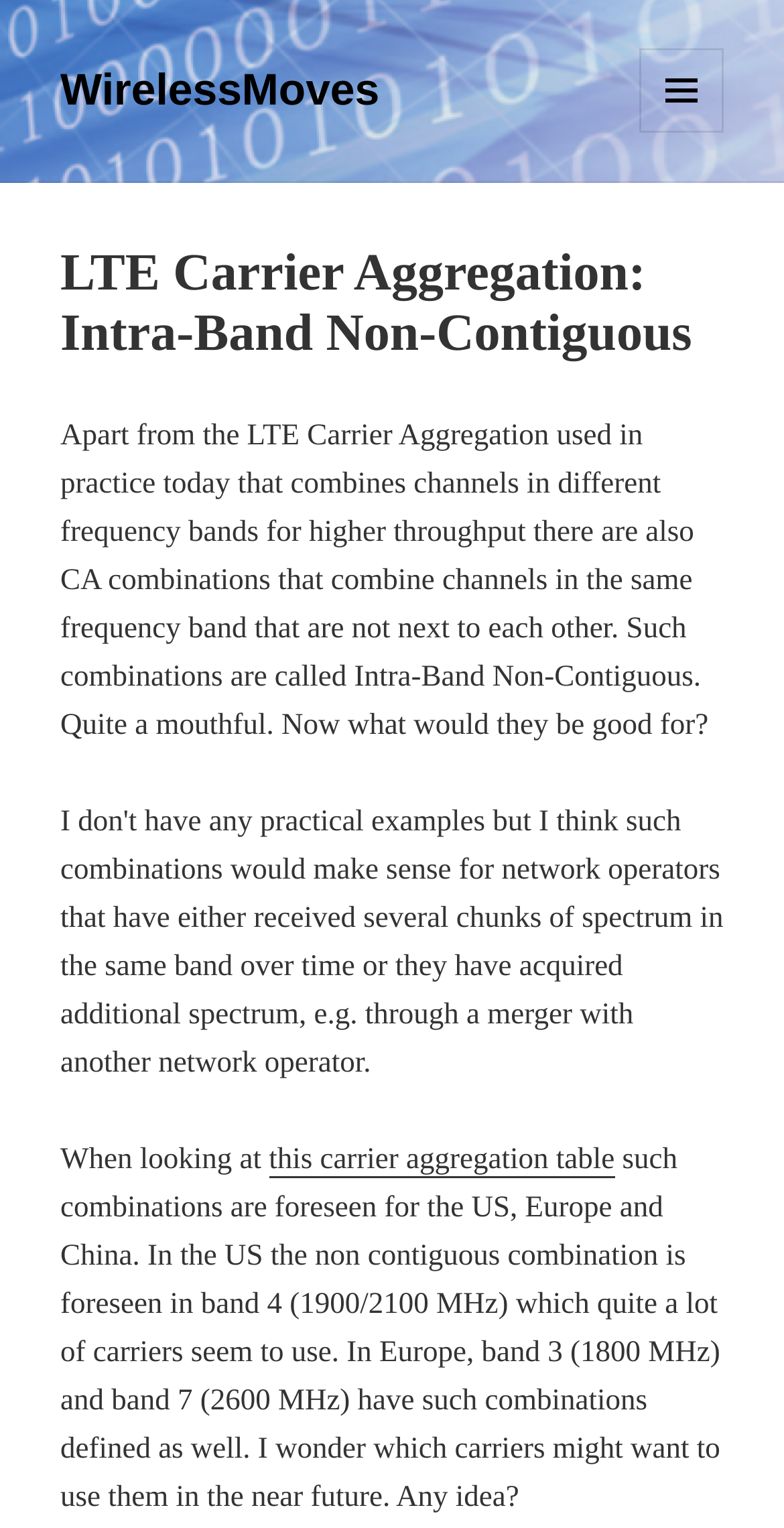In which frequency bands are Intra-Band Non-Contiguous combinations defined in Europe?
Please provide a comprehensive answer based on the details in the screenshot.

The webpage mentions that in Europe, Intra-Band Non-Contiguous combinations are defined in Band 3 (1800 MHz) and Band 7 (2600 MHz).